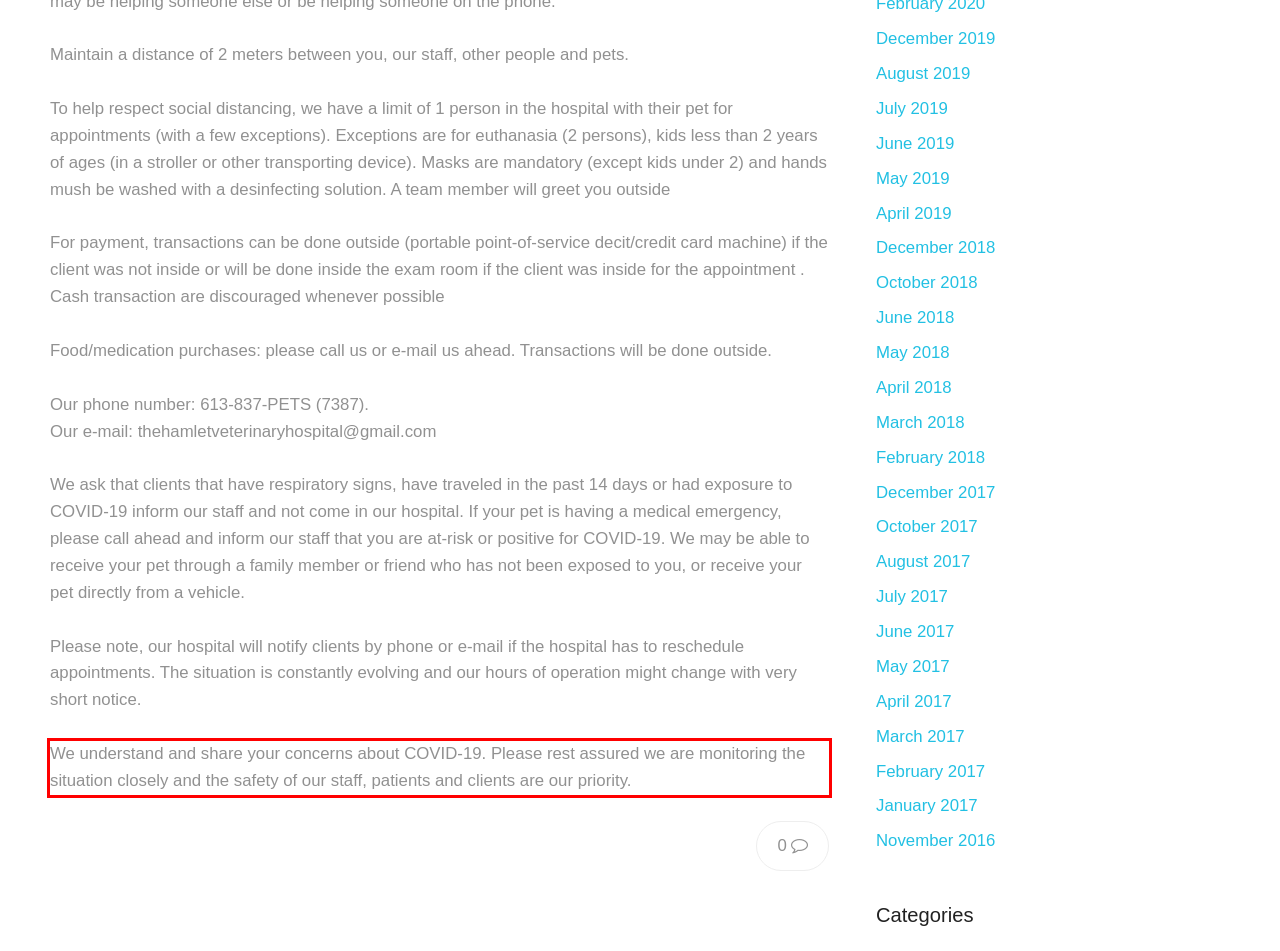Identify the text inside the red bounding box on the provided webpage screenshot by performing OCR.

We understand and share your concerns about COVID-19. Please rest assured we are monitoring the situation closely and the safety of our staff, patients and clients are our priority.